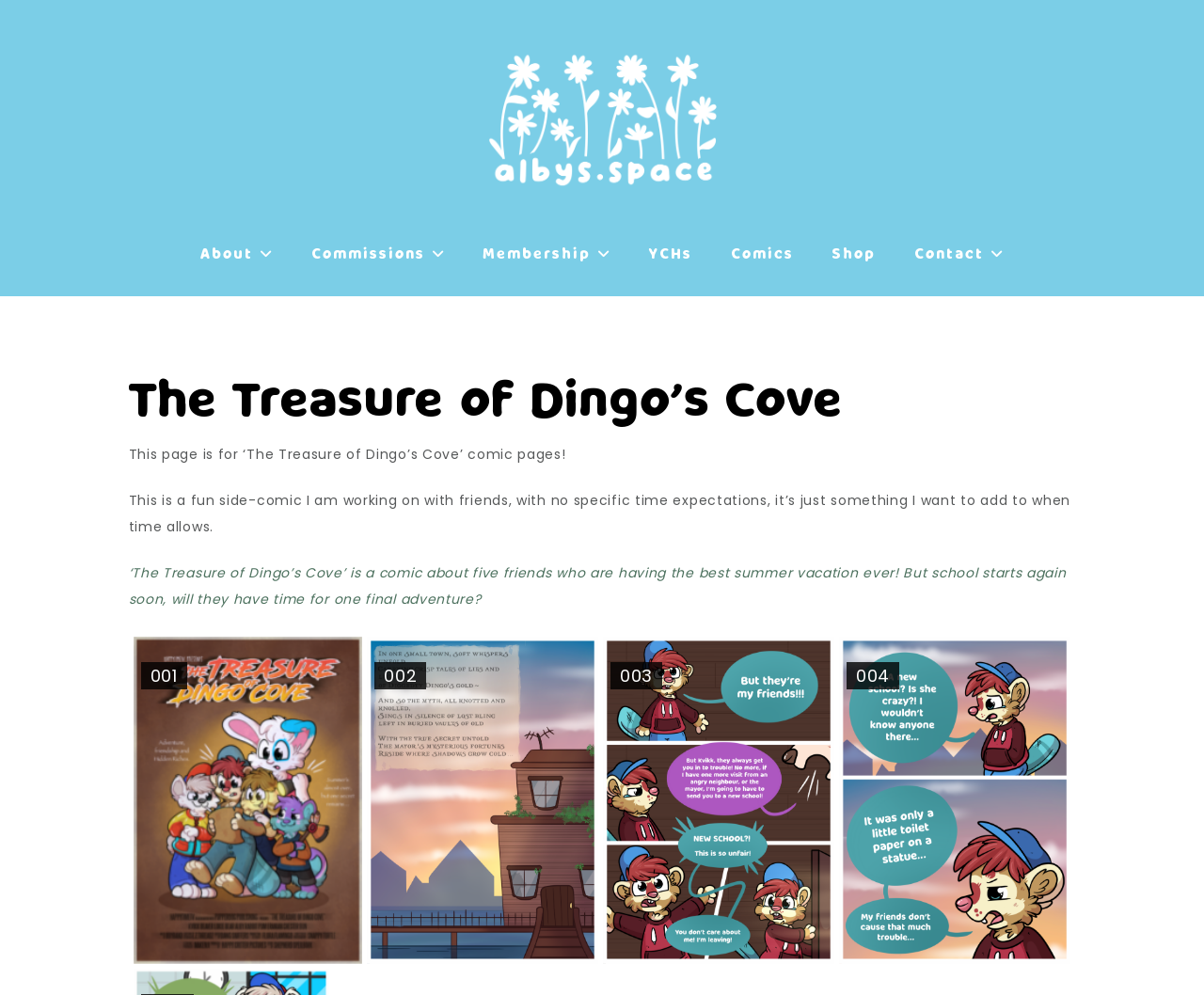Reply to the question below using a single word or brief phrase:
How many comic pages are displayed?

4